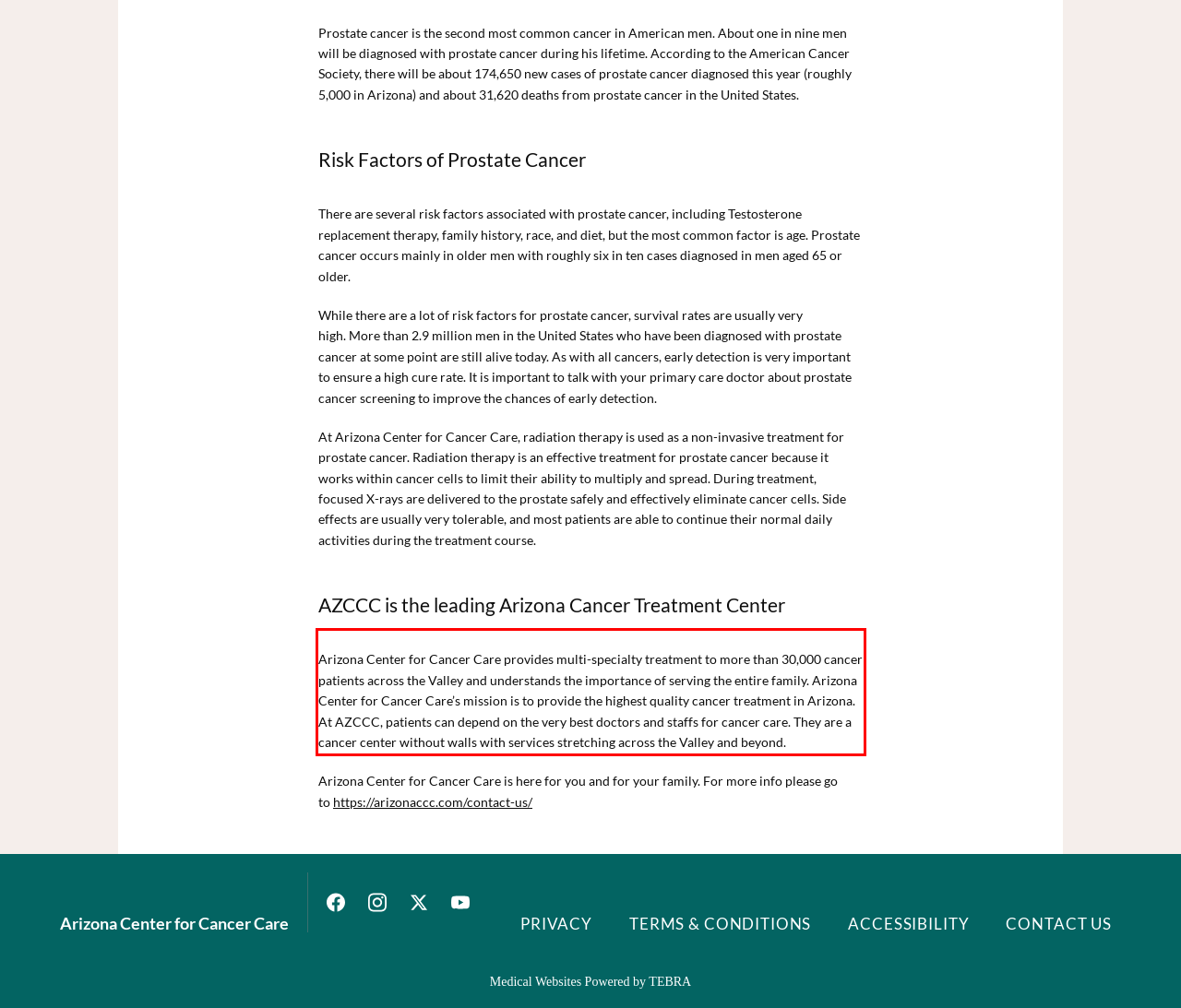Observe the screenshot of the webpage, locate the red bounding box, and extract the text content within it.

Arizona Center for Cancer Care provides multi-specialty treatment to more than 30,000 cancer patients across the Valley and understands the importance of serving the entire family. Arizona Center for Cancer Care’s mission is to provide the highest quality cancer treatment in Arizona. At AZCCC, patients can depend on the very best doctors and staffs for cancer care. They are a cancer center without walls with services stretching across the Valley and beyond.